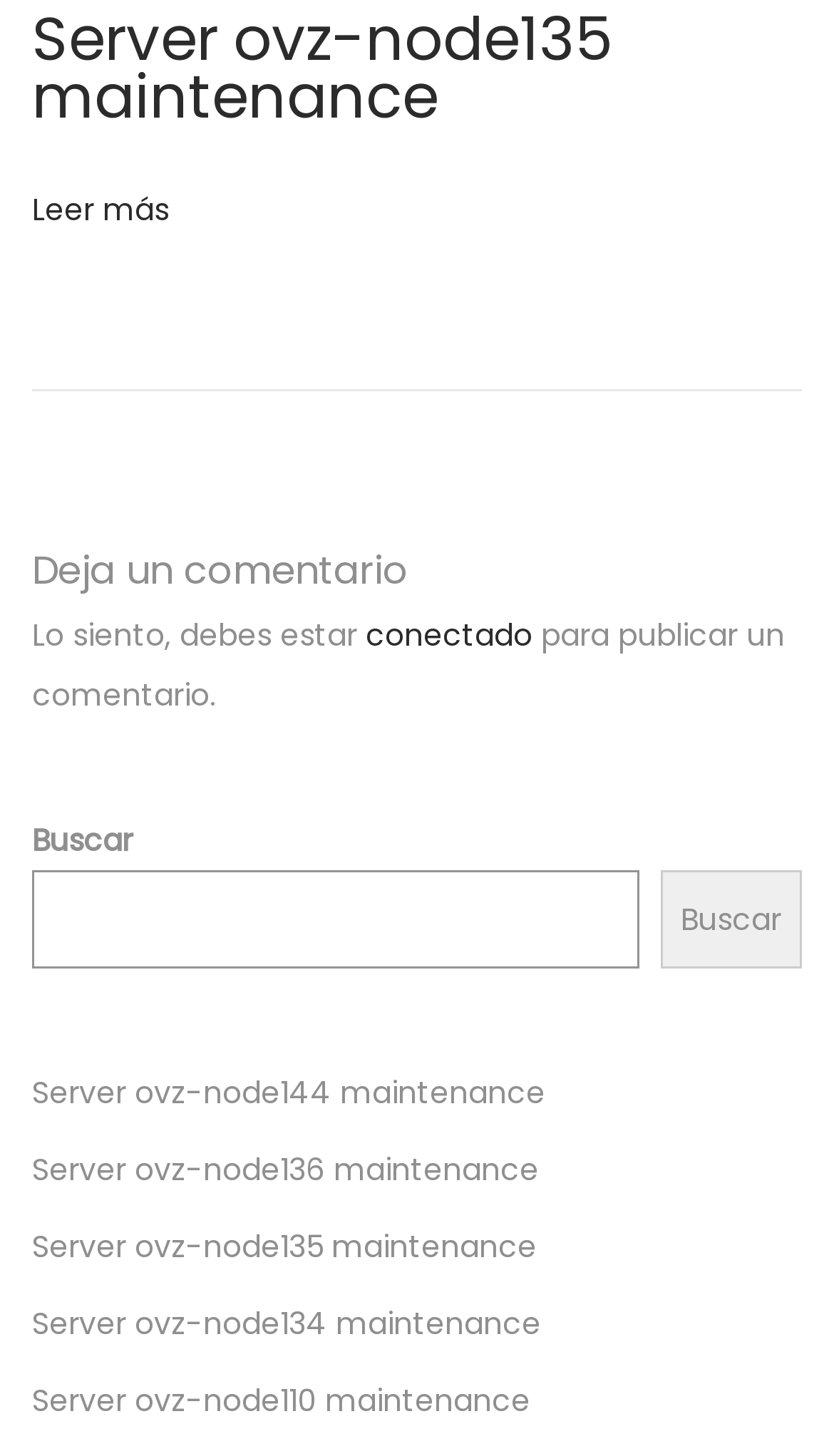Provide a one-word or short-phrase response to the question:
What is the function of the button 'Buscar'?

To search